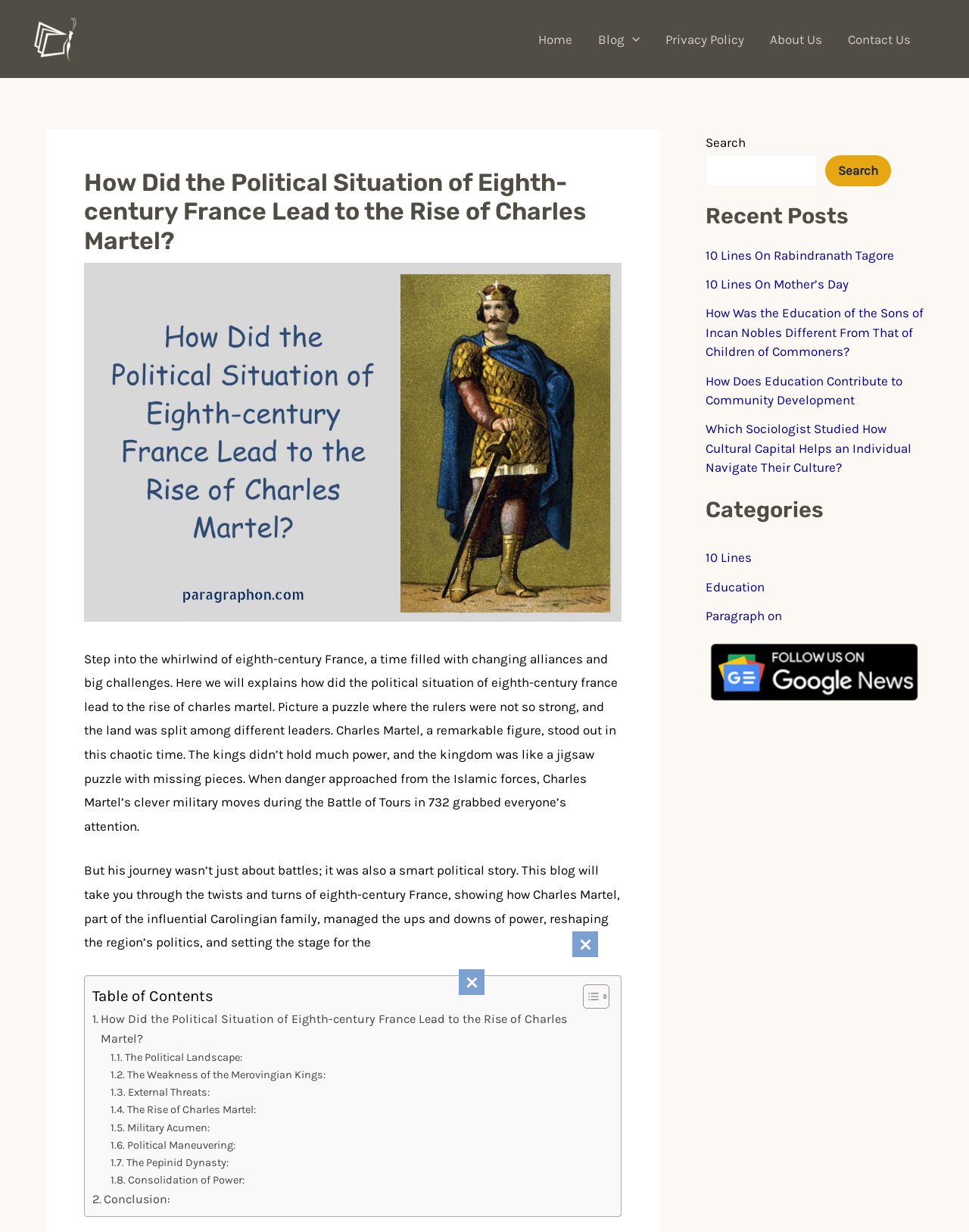What is the title of the first section in the table of contents?
Can you provide an in-depth and detailed response to the question?

I found the answer by looking at the table of contents section, which is usually denoted by a heading 'Table of Contents'. The first link in the table of contents has the text 'How Did the Political Situation of Eighth-century France Lead to the Rise of Charles Martel?', which suggests that this is the title of the first section.